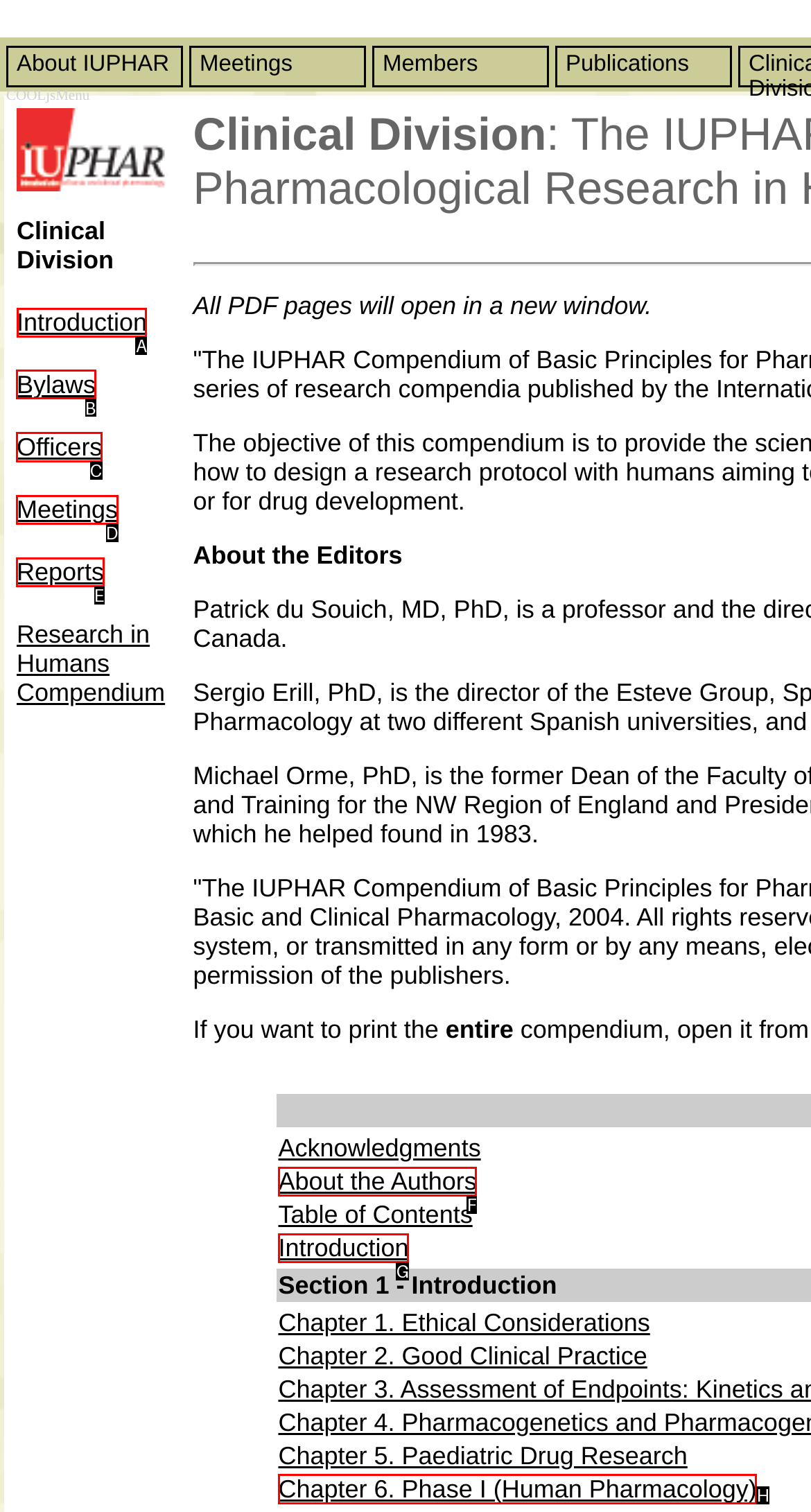Determine the letter of the UI element that will complete the task: Read Introduction
Reply with the corresponding letter.

A